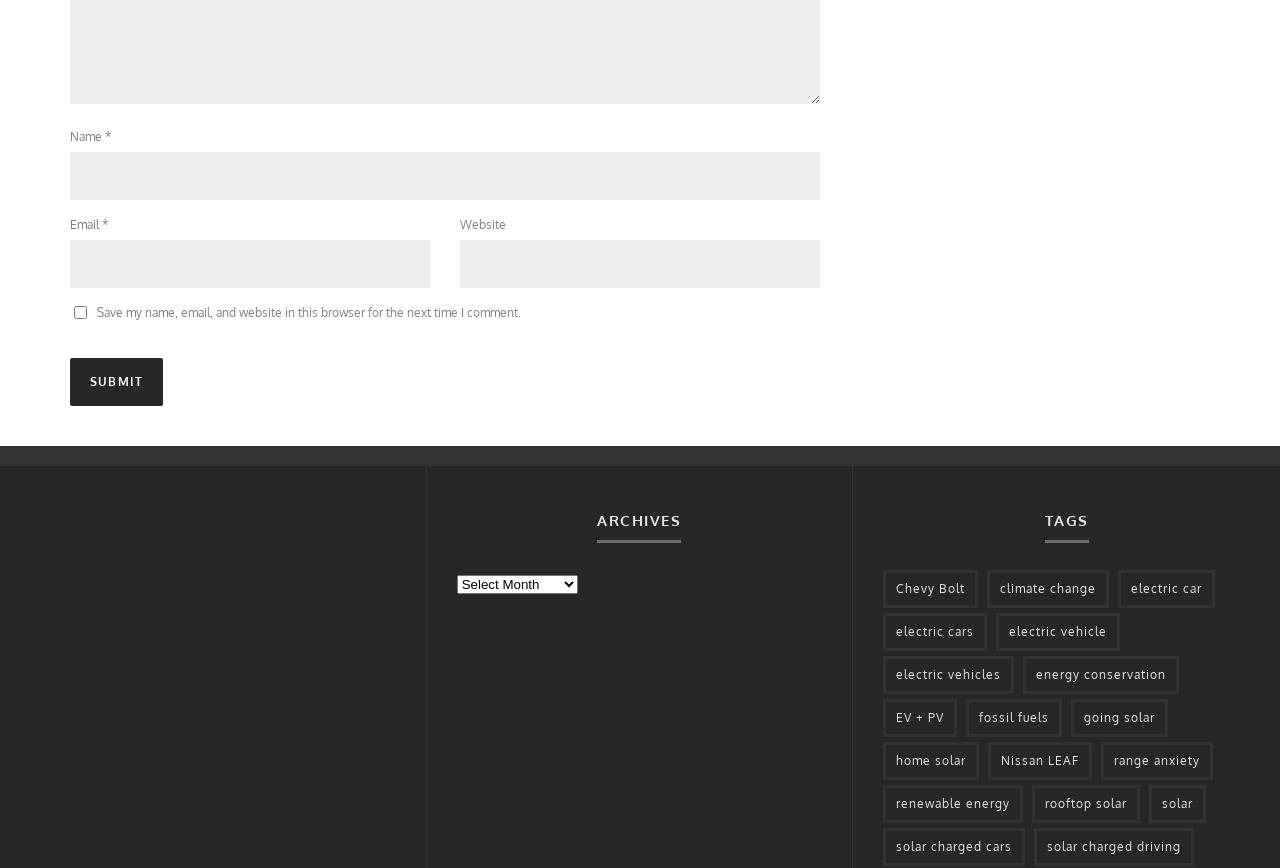Locate the bounding box coordinates of the element I should click to achieve the following instruction: "Submit the form".

[0.055, 0.412, 0.128, 0.468]